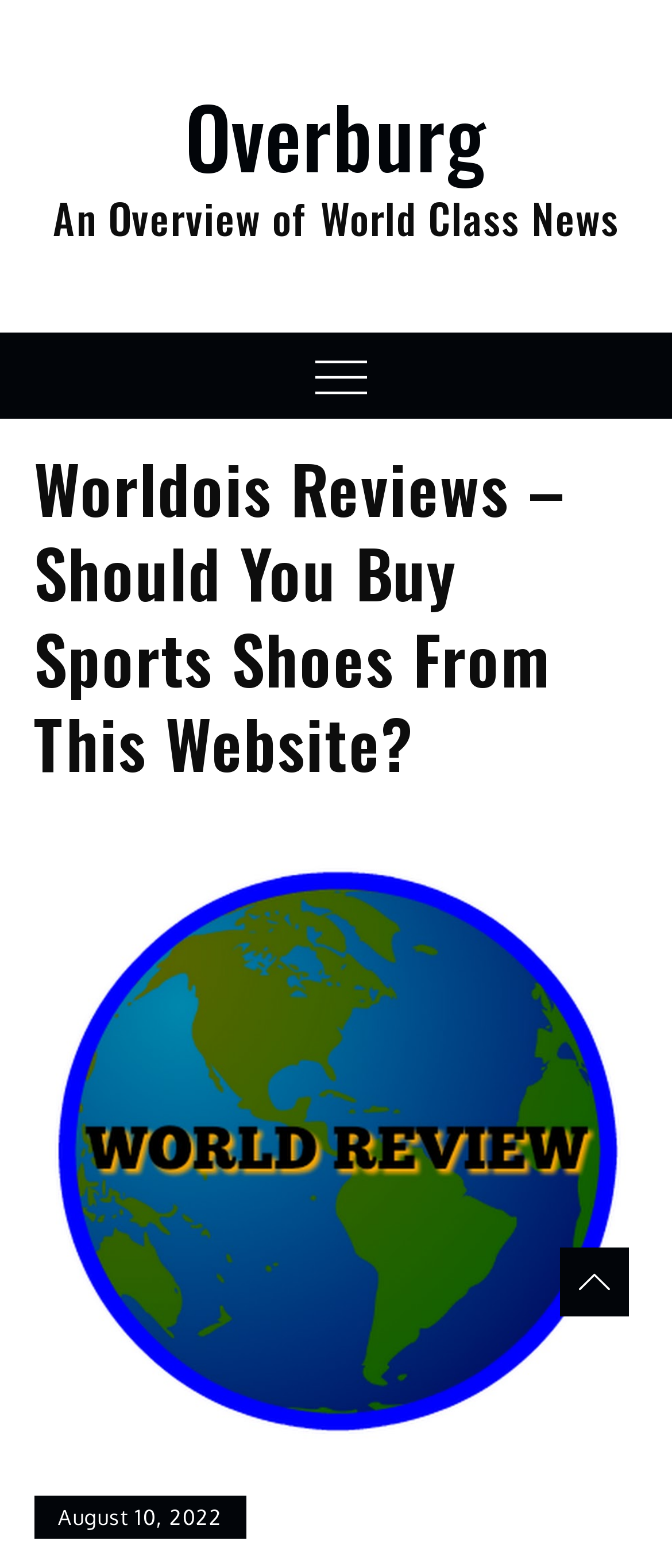Create a detailed description of the webpage's content and layout.

The webpage is about Worldois Reviews, a website for buying sports shoes. At the top-left corner, there is a link to "Overburg". Next to it, there is a static text "An Overview of World Class News". Below these elements, a button labeled "Menu" is located, which is not expanded and controls the primary menu. To the right of the button, there is an image.

Below the top section, there is a header area that spans almost the entire width of the page. It contains a heading with the title "Worldois Reviews – Should You Buy Sports Shoes From This Website?" and a link with the same title. Above the link, there is an image related to Worldois Reviews. At the bottom of the header area, there is a link to the date "August 10, 2022" and a time indicator.

There are a total of 5 links, 3 images, 1 button, 1 static text, and 1 time indicator on the webpage. The layout is organized, with clear headings and concise text.